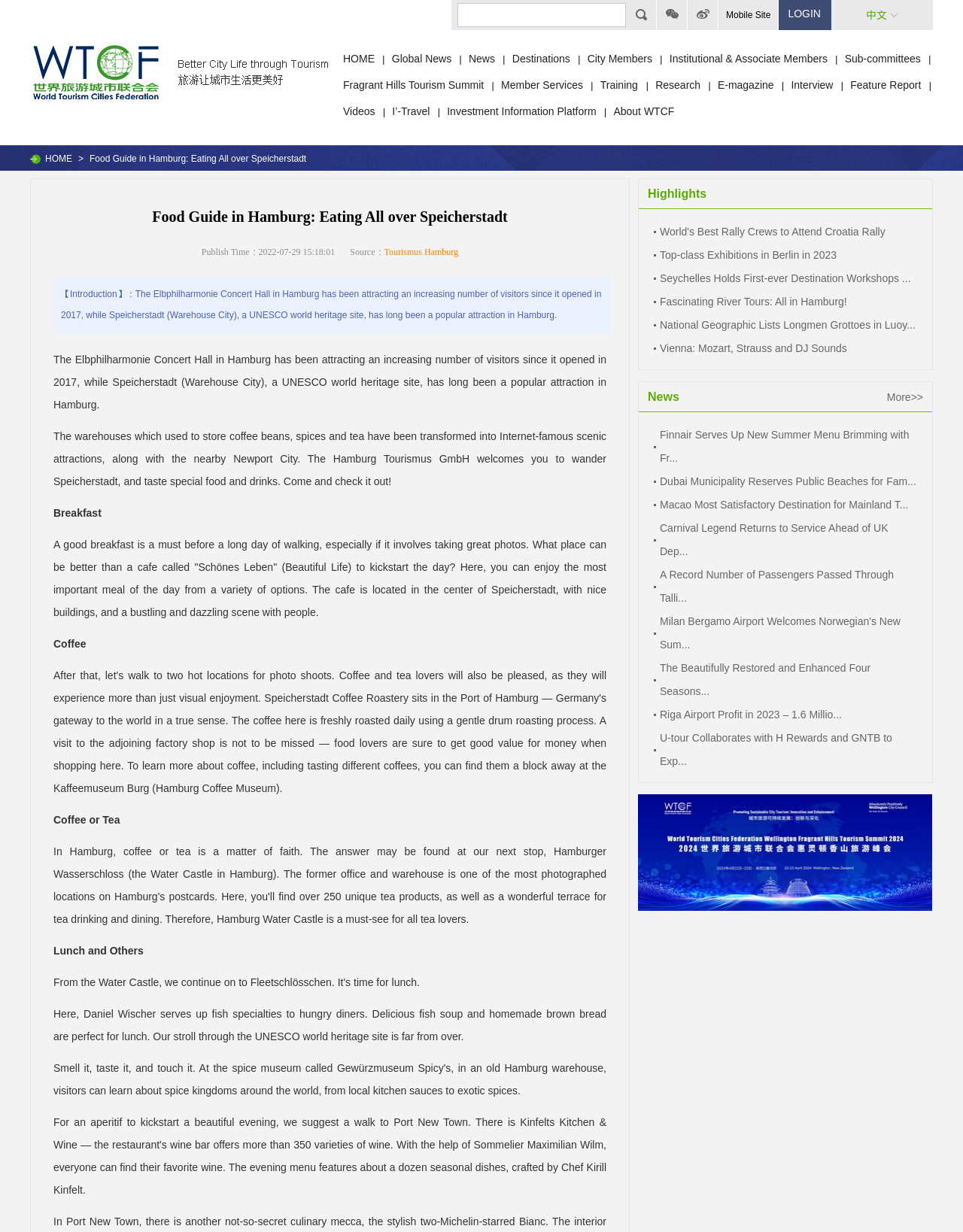Find the bounding box coordinates of the element's region that should be clicked in order to follow the given instruction: "Click on the 'LOGIN' button". The coordinates should consist of four float numbers between 0 and 1, i.e., [left, top, right, bottom].

[0.818, 0.006, 0.852, 0.016]